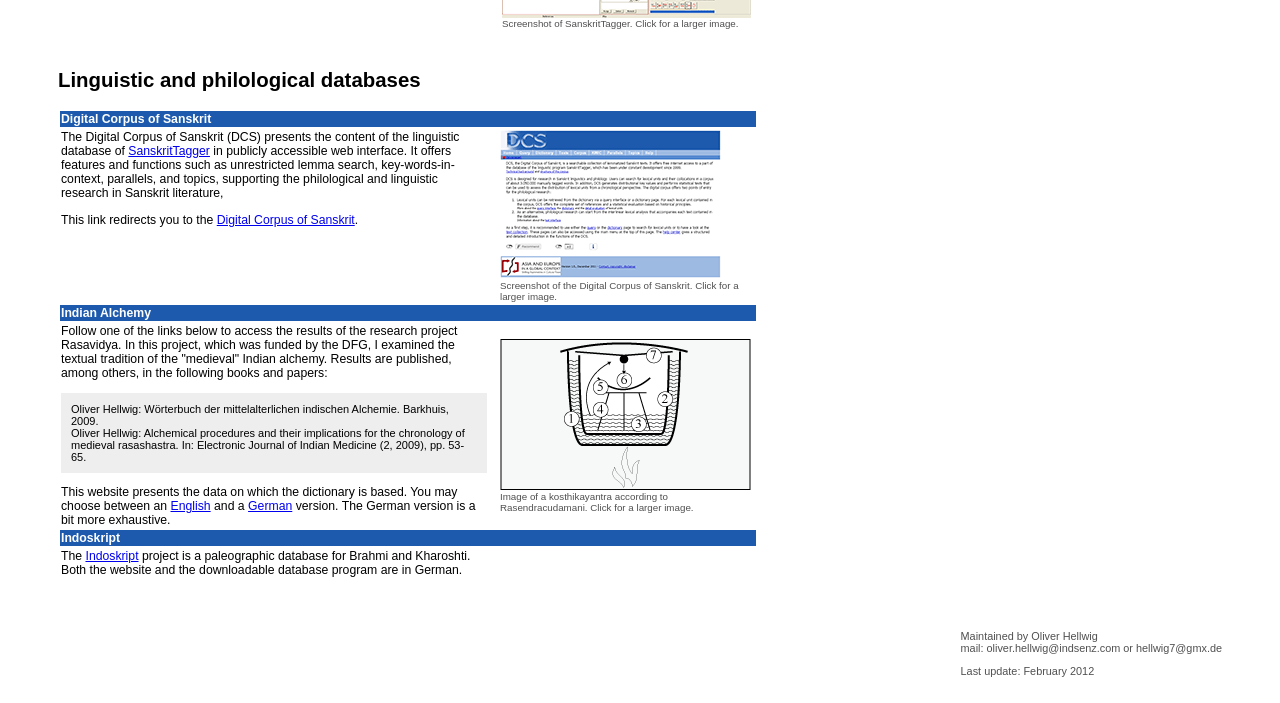Please determine the bounding box coordinates for the element with the description: "Digital Corpus of Sanskrit".

[0.169, 0.302, 0.277, 0.322]